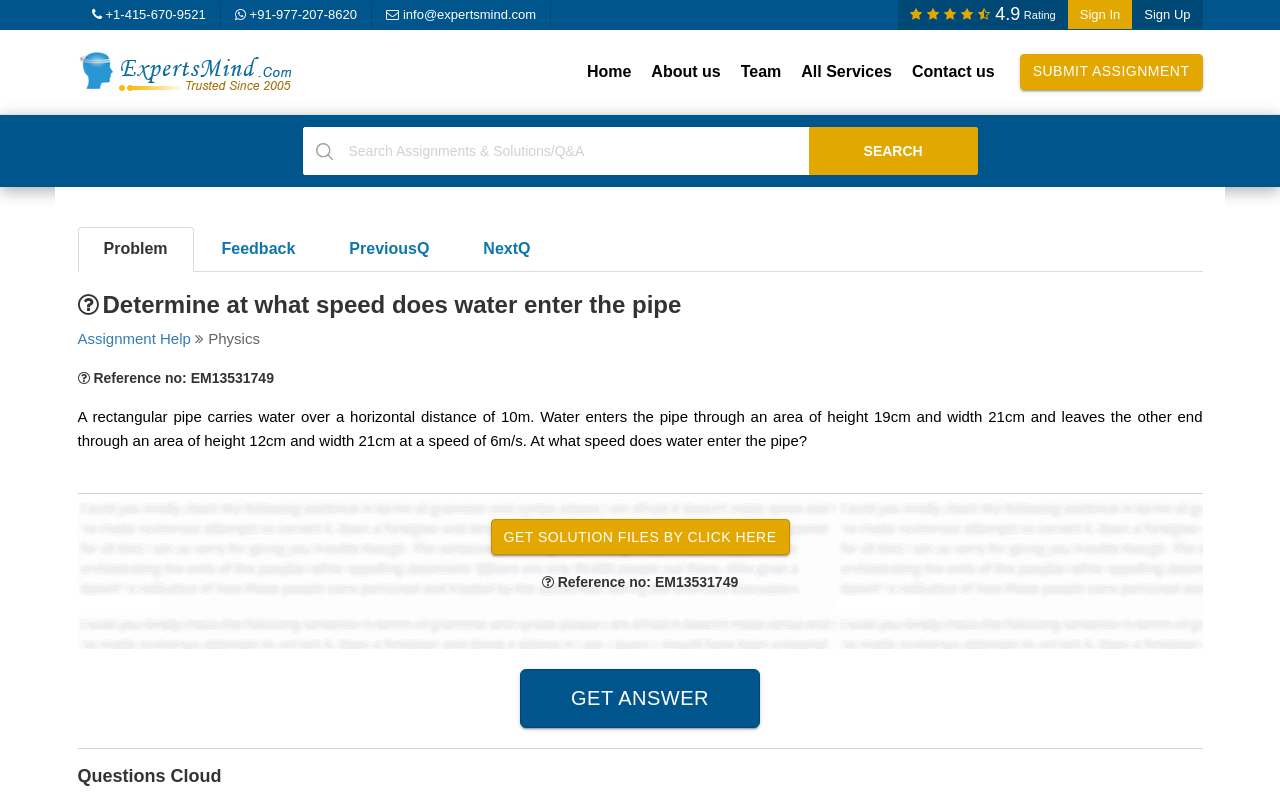Predict the bounding box of the UI element based on this description: "name="header1$txtSearch" placeholder="Search Assignments & Solutions/Q&A"".

[0.236, 0.16, 0.704, 0.221]